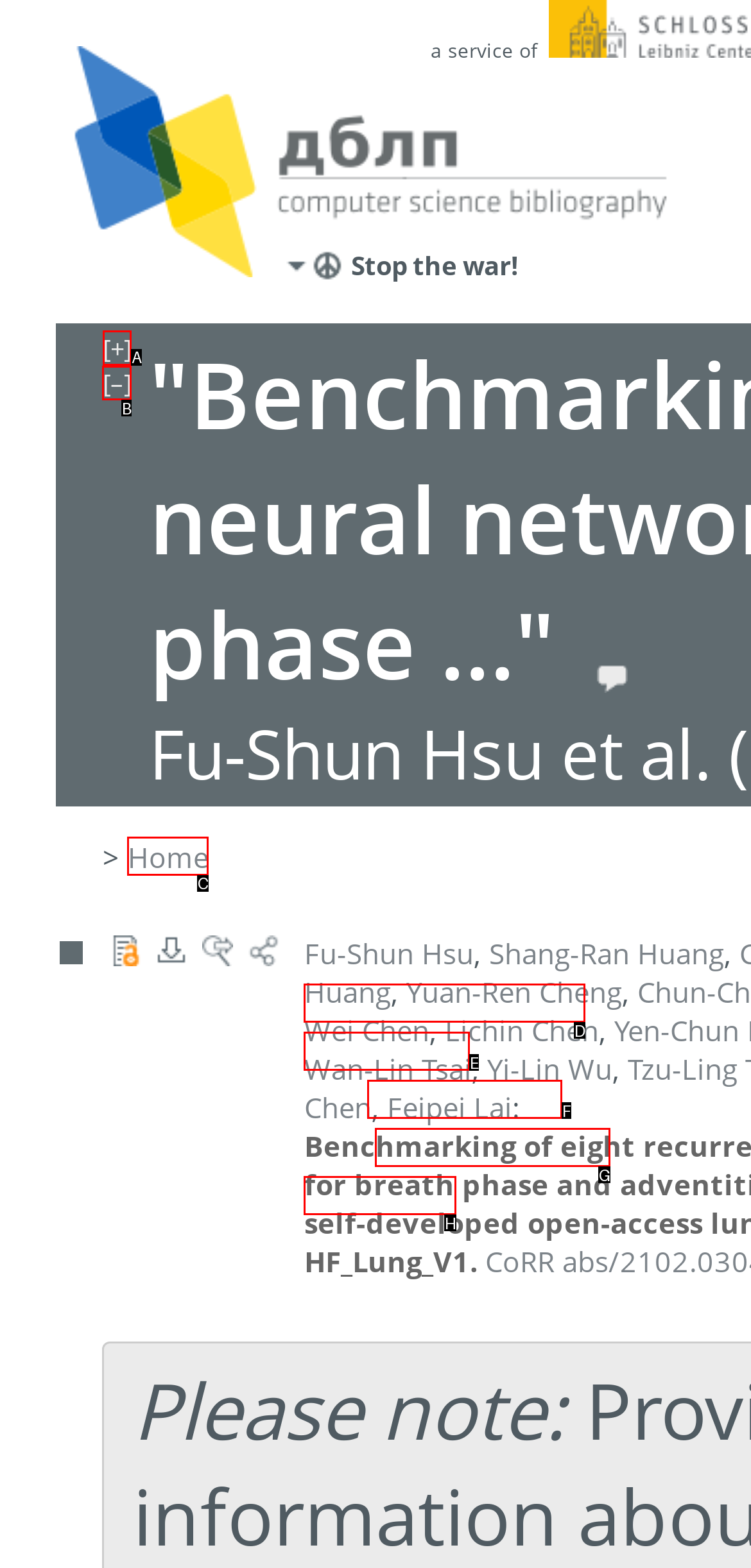Determine the appropriate lettered choice for the task: Click on 'expand all'. Reply with the correct letter.

A